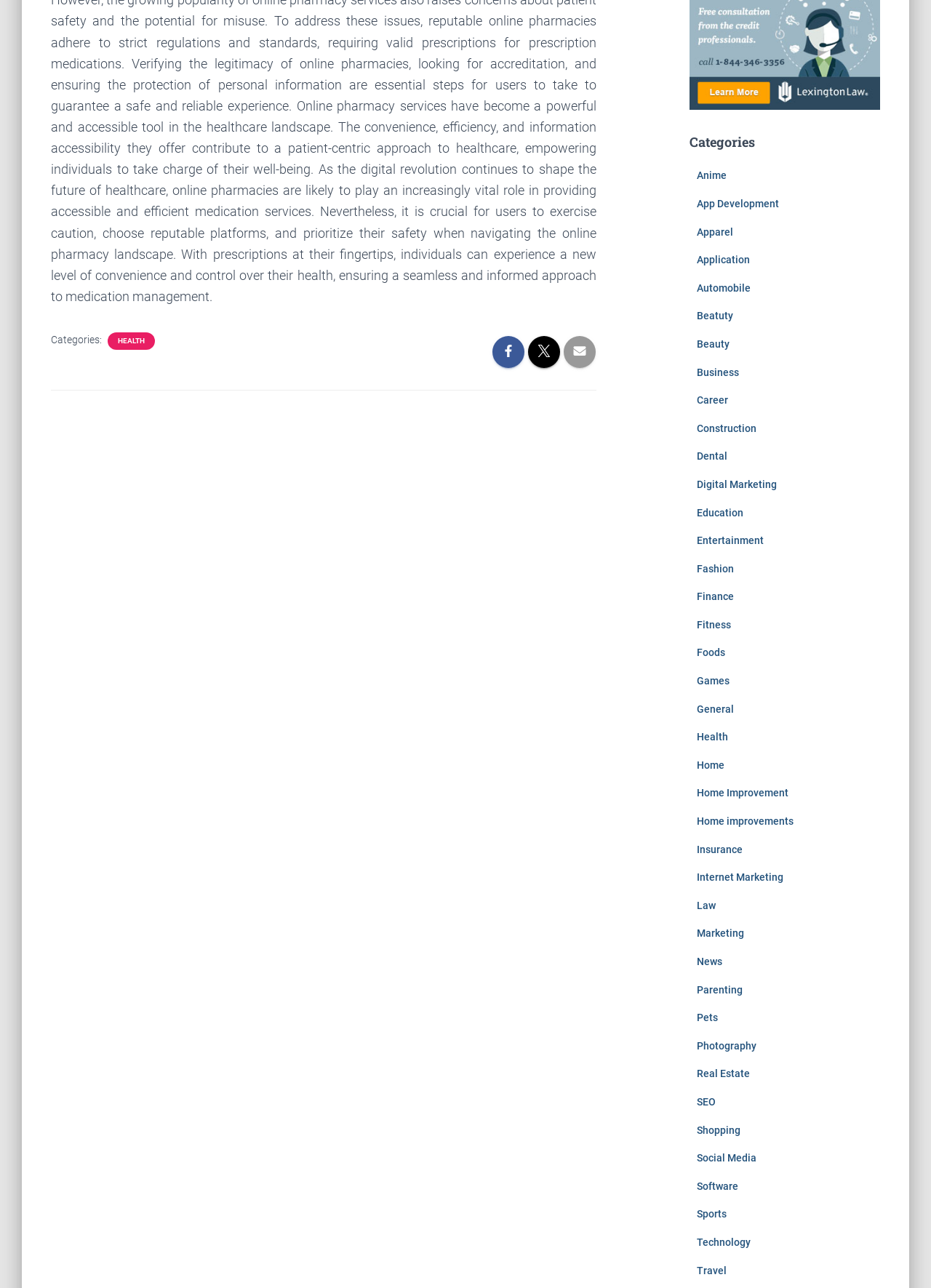Please find the bounding box for the UI element described by: "229K Facebook".

None